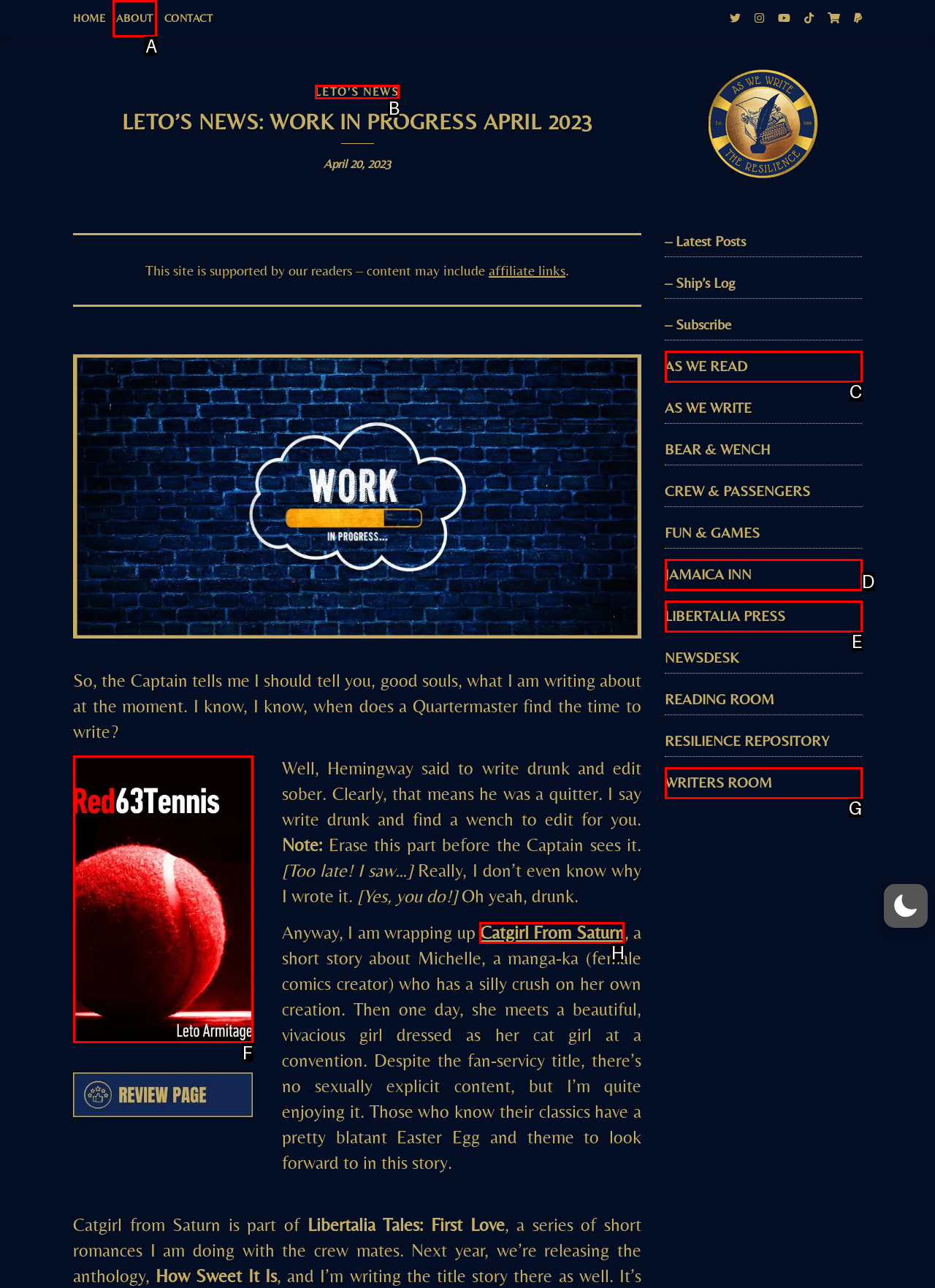Which lettered option matches the following description: alt="Armitage, L. Red63Tennis book cover"
Provide the letter of the matching option directly.

F